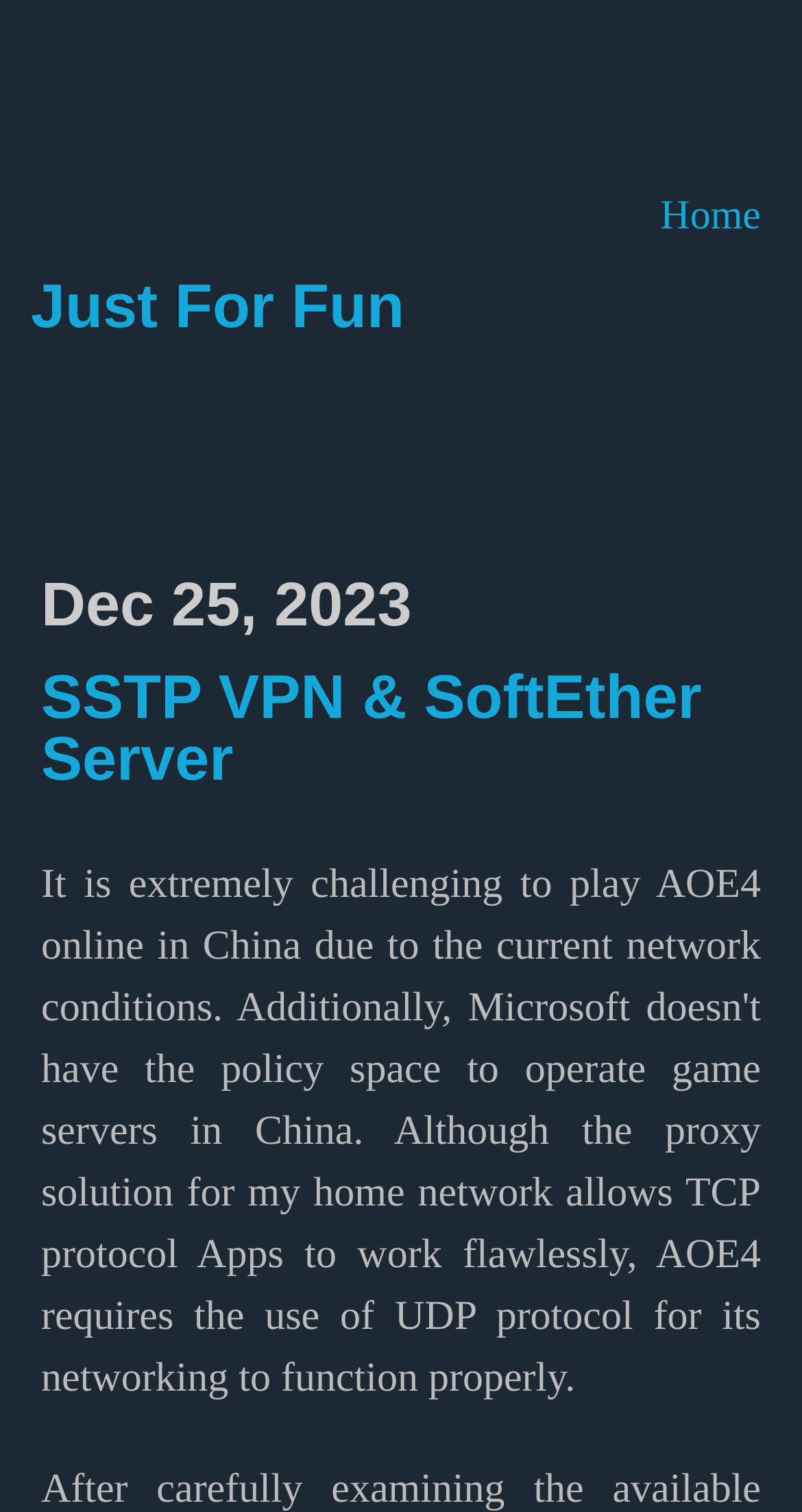Identify the bounding box for the UI element described as: "SSTP VPN & SoftEther Server". Ensure the coordinates are four float numbers between 0 and 1, formatted as [left, top, right, bottom].

[0.051, 0.439, 0.875, 0.525]